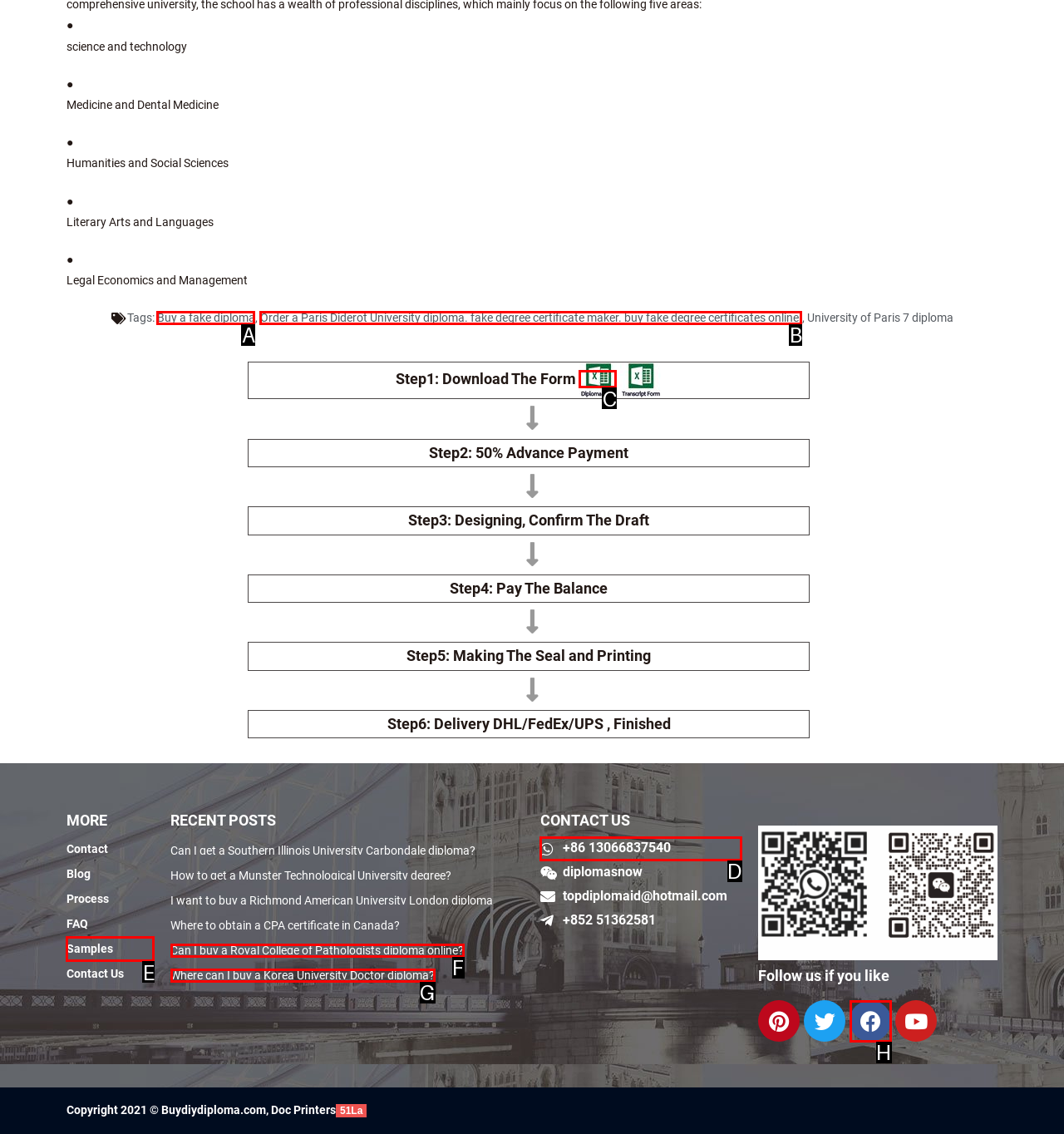Point out the option that needs to be clicked to fulfill the following instruction: view the girl-online-netoge-nanako-06b image
Answer with the letter of the appropriate choice from the listed options.

None